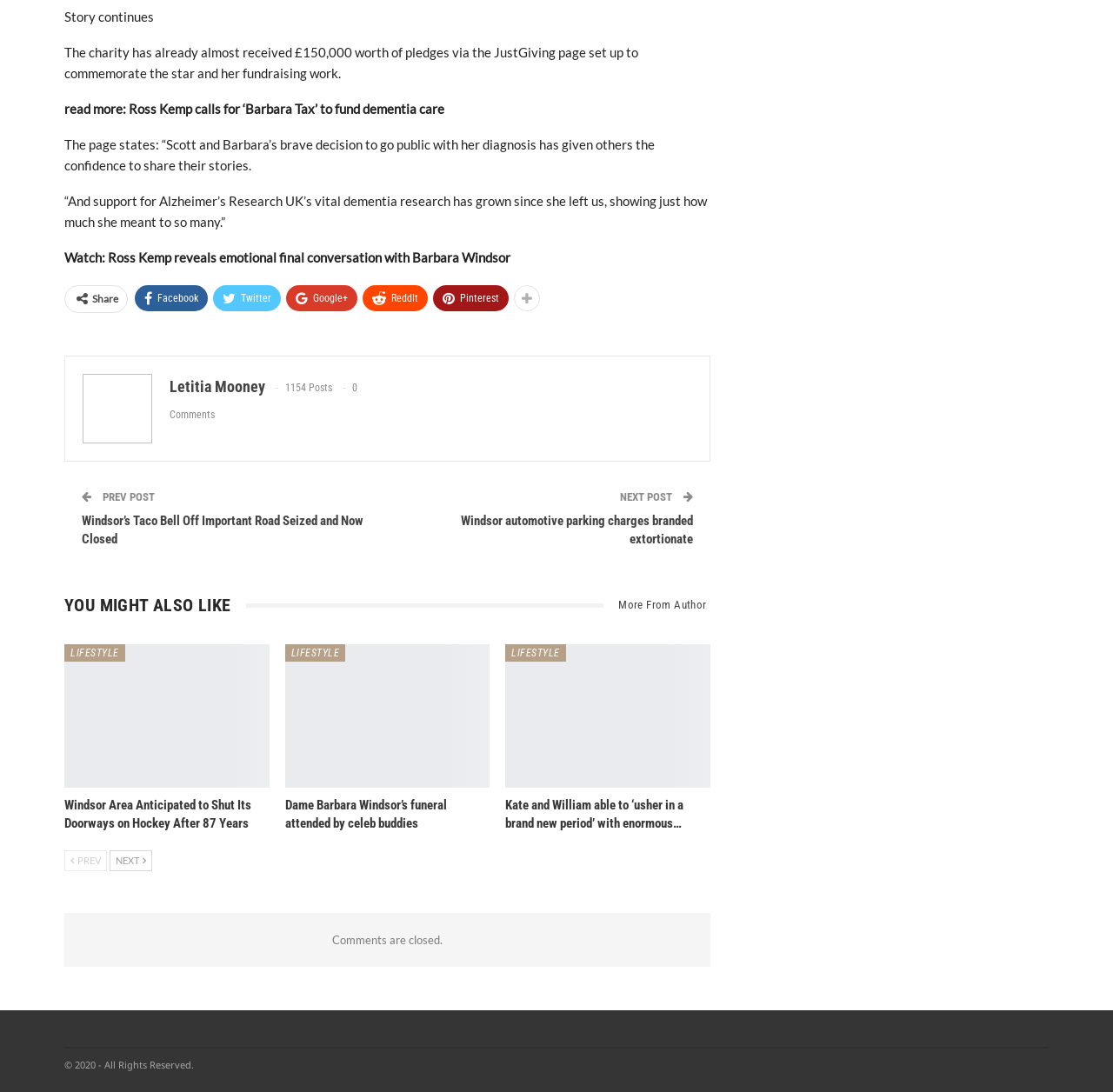Provide a short, one-word or phrase answer to the question below:
Who is the star mentioned in the article?

Barbara Windsor